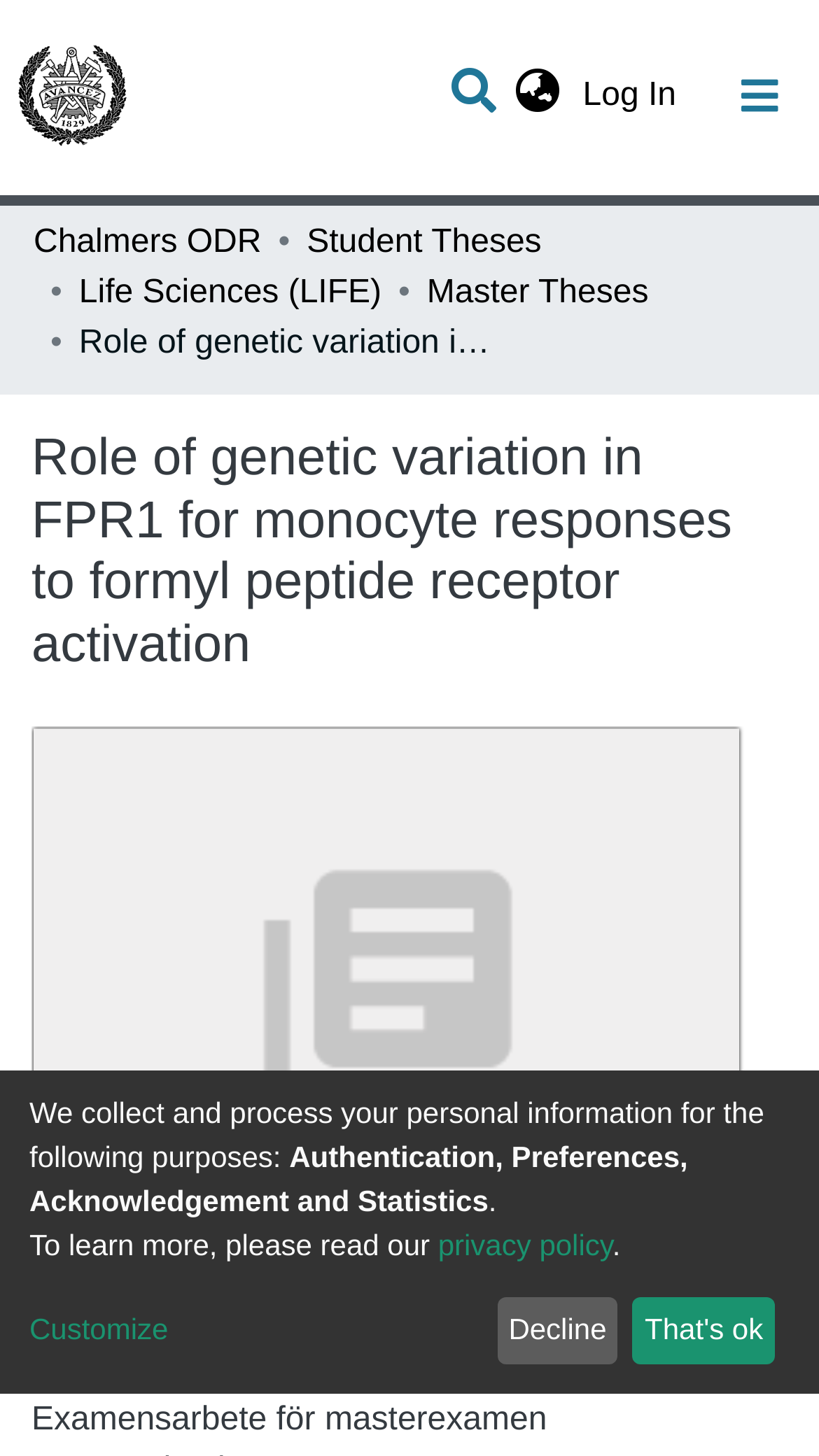Provide an in-depth caption for the contents of the webpage.

The webpage appears to be a research article or thesis page, with a focus on the role of genetic variation in FPR1 for monocyte responses to formyl peptide receptor activation. 

At the top of the page, there is a user profile bar with a repository logo on the left, a search bar in the middle, and a language switch button on the right. Below the user profile bar, there is a main navigation bar with links to "Communities & Collections", "Statistics", and "All of Chalmers ODR". 

To the right of the main navigation bar, there is a breadcrumb navigation section that shows the current location within the website, with links to "Chalmers ODR", "Student Theses", "Life Sciences (LIFE)", and "Master Theses". 

The main content of the page is divided into two sections. The top section has a heading that matches the title of the webpage, and the bottom section has a heading labeled "Type" with a description "Examensarbete för masterexamen" below it. 

At the bottom of the page, there is a section that discusses the collection and processing of personal information, with links to a privacy policy and a "Customize" option. There are also two buttons, "Decline" and "That's ok", which likely relate to the privacy policy.